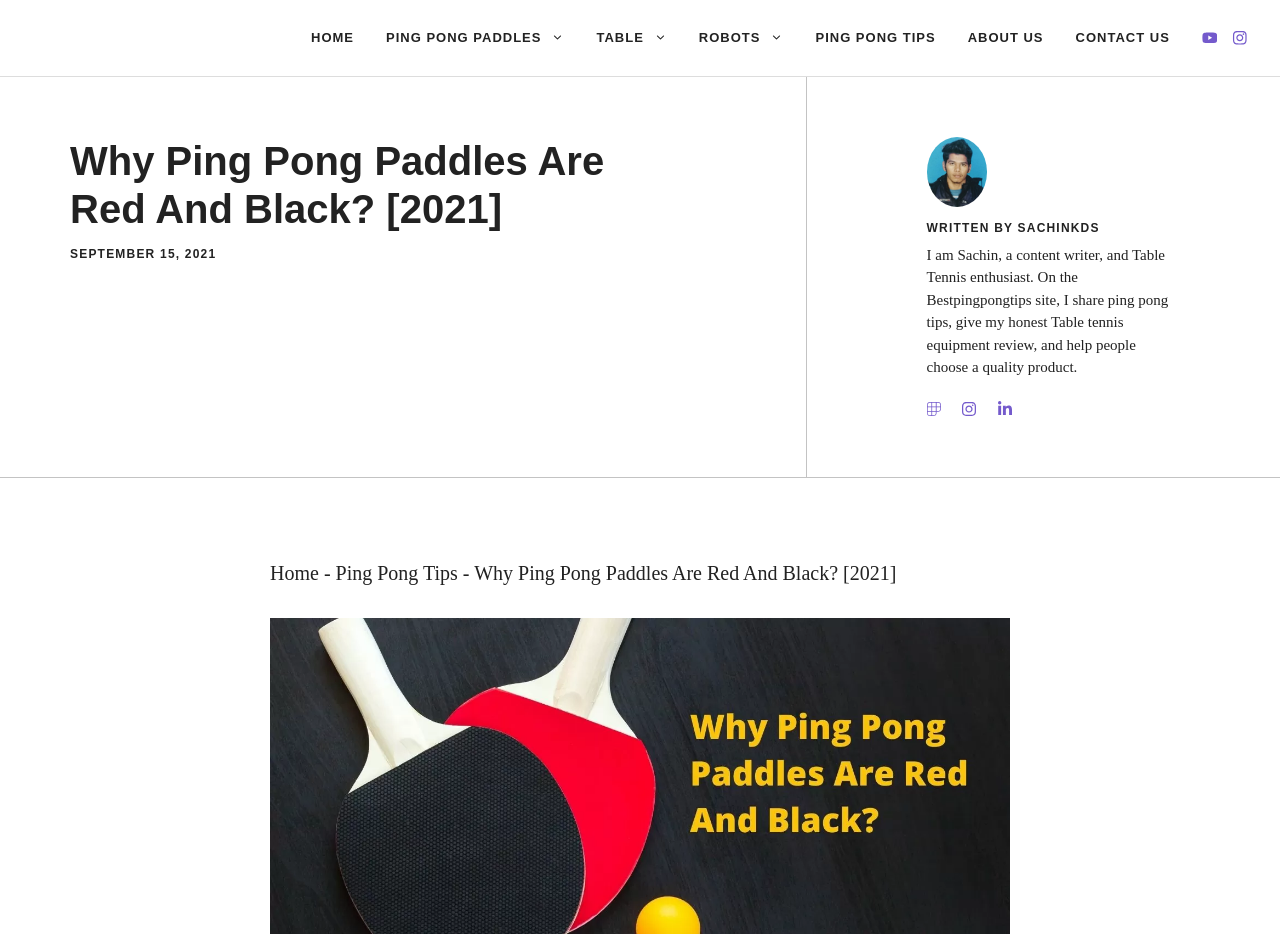Give a succinct answer to this question in a single word or phrase: 
What is the date of the post?

SEPTEMBER 15, 2021